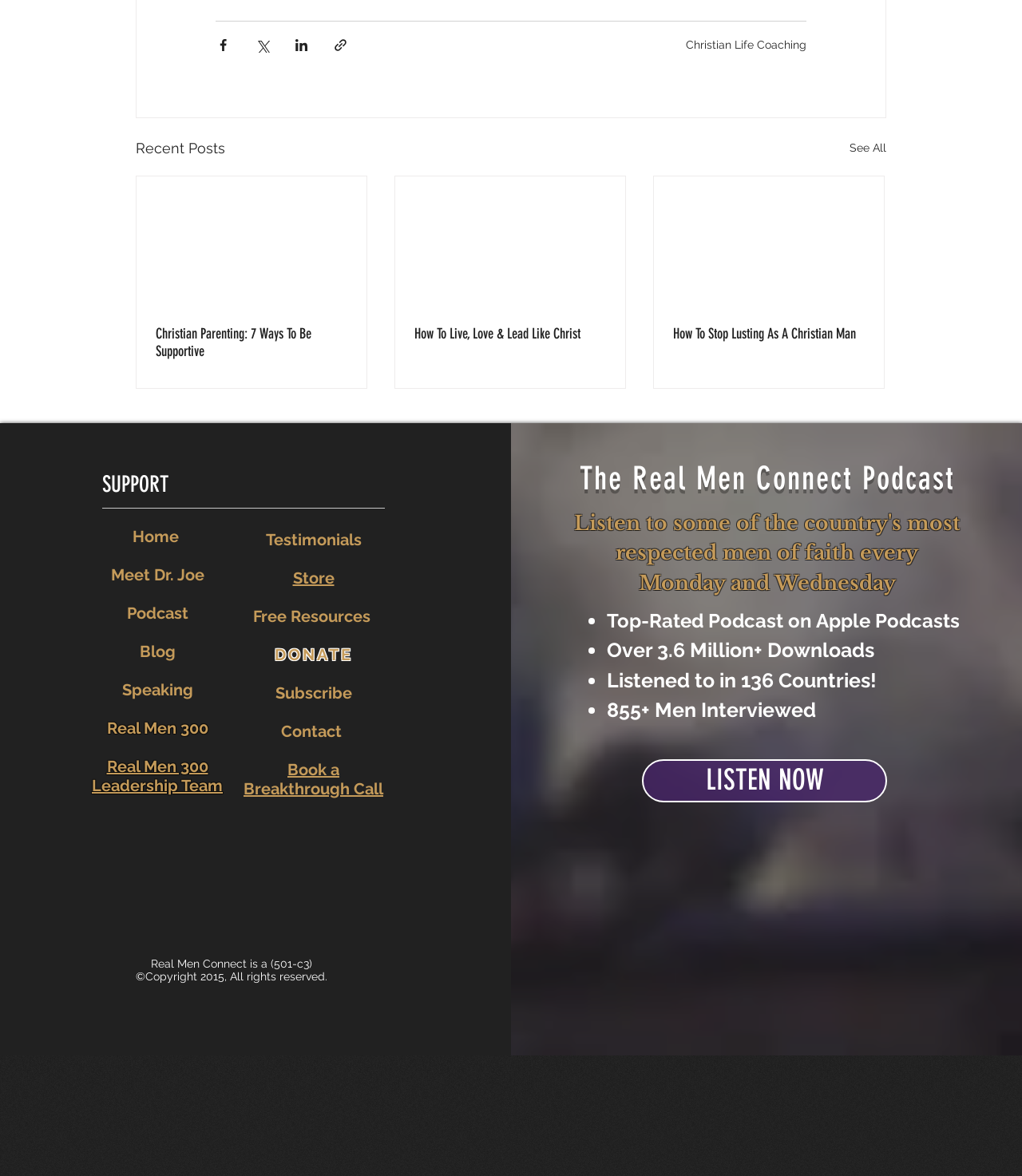Determine the bounding box coordinates for the area you should click to complete the following instruction: "Read Christian Parenting article".

[0.152, 0.276, 0.34, 0.306]